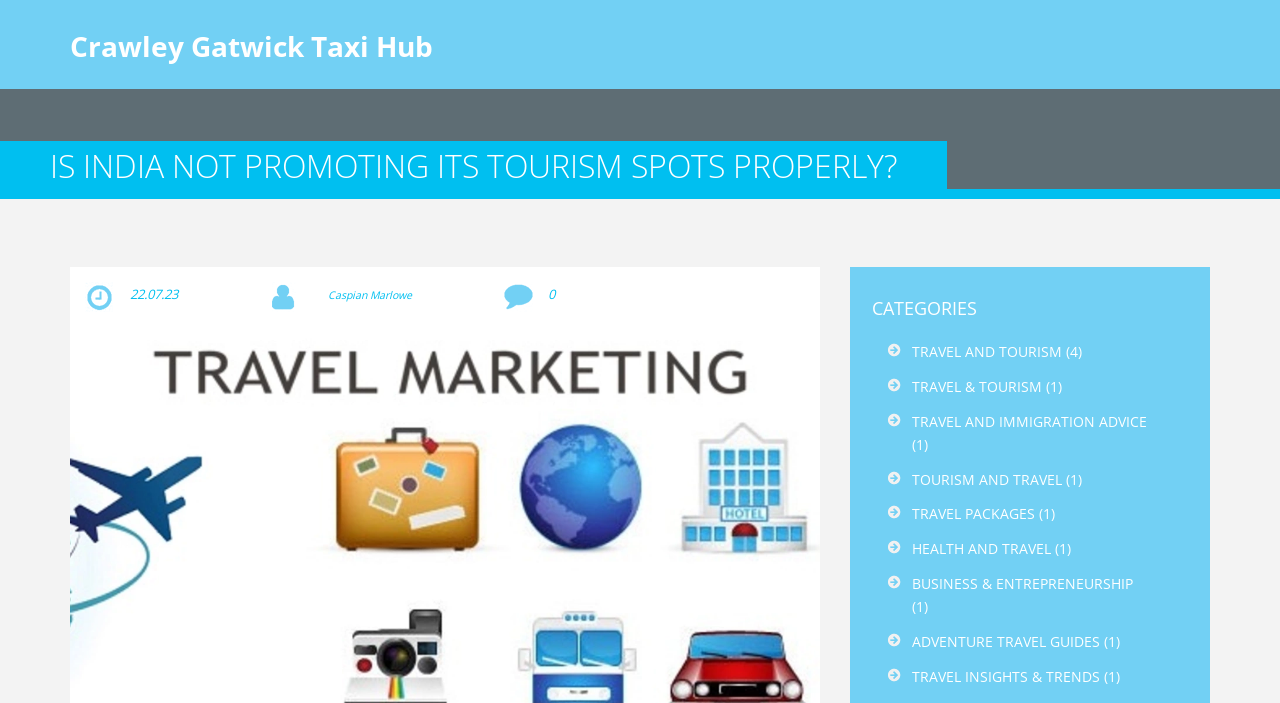Find the bounding box coordinates for the area you need to click to carry out the instruction: "Explore the travel packages". The coordinates should be four float numbers between 0 and 1, indicated as [left, top, right, bottom].

[0.712, 0.716, 0.824, 0.743]